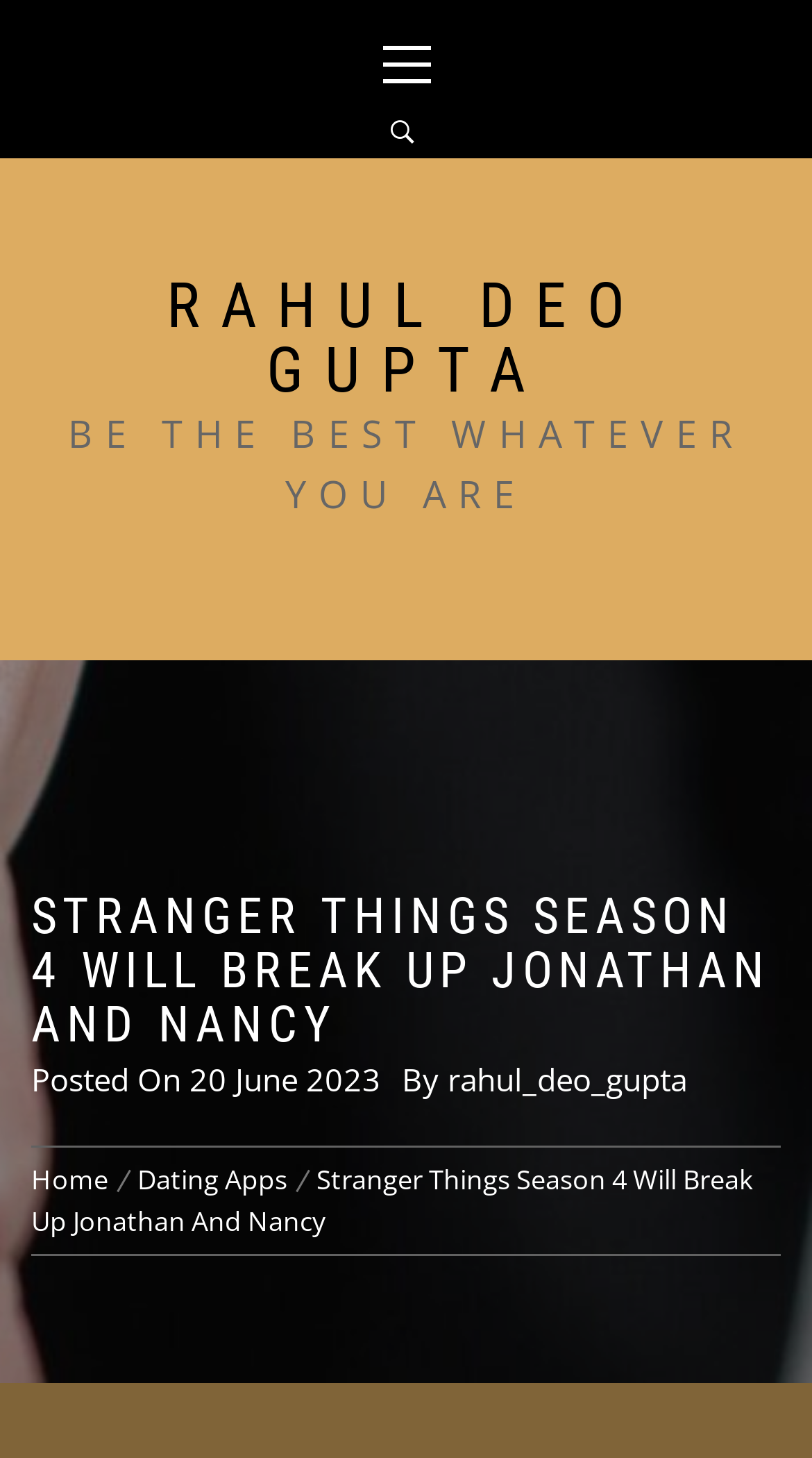Extract the bounding box coordinates for the HTML element that matches this description: "Dating Apps". The coordinates should be four float numbers between 0 and 1, i.e., [left, top, right, bottom].

[0.151, 0.795, 0.372, 0.821]